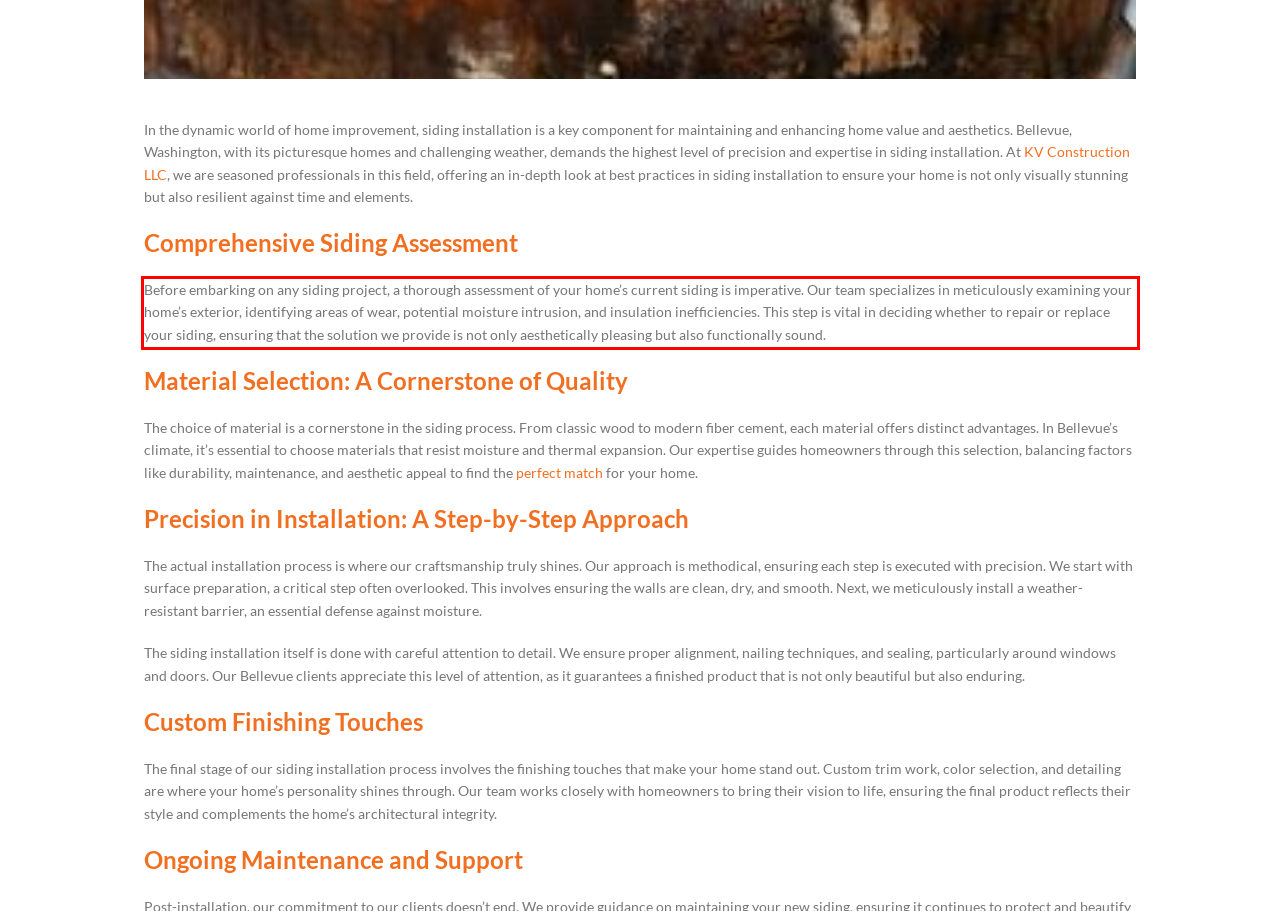Please recognize and transcribe the text located inside the red bounding box in the webpage image.

Before embarking on any siding project, a thorough assessment of your home’s current siding is imperative. Our team specializes in meticulously examining your home’s exterior, identifying areas of wear, potential moisture intrusion, and insulation inefficiencies. This step is vital in deciding whether to repair or replace your siding, ensuring that the solution we provide is not only aesthetically pleasing but also functionally sound.